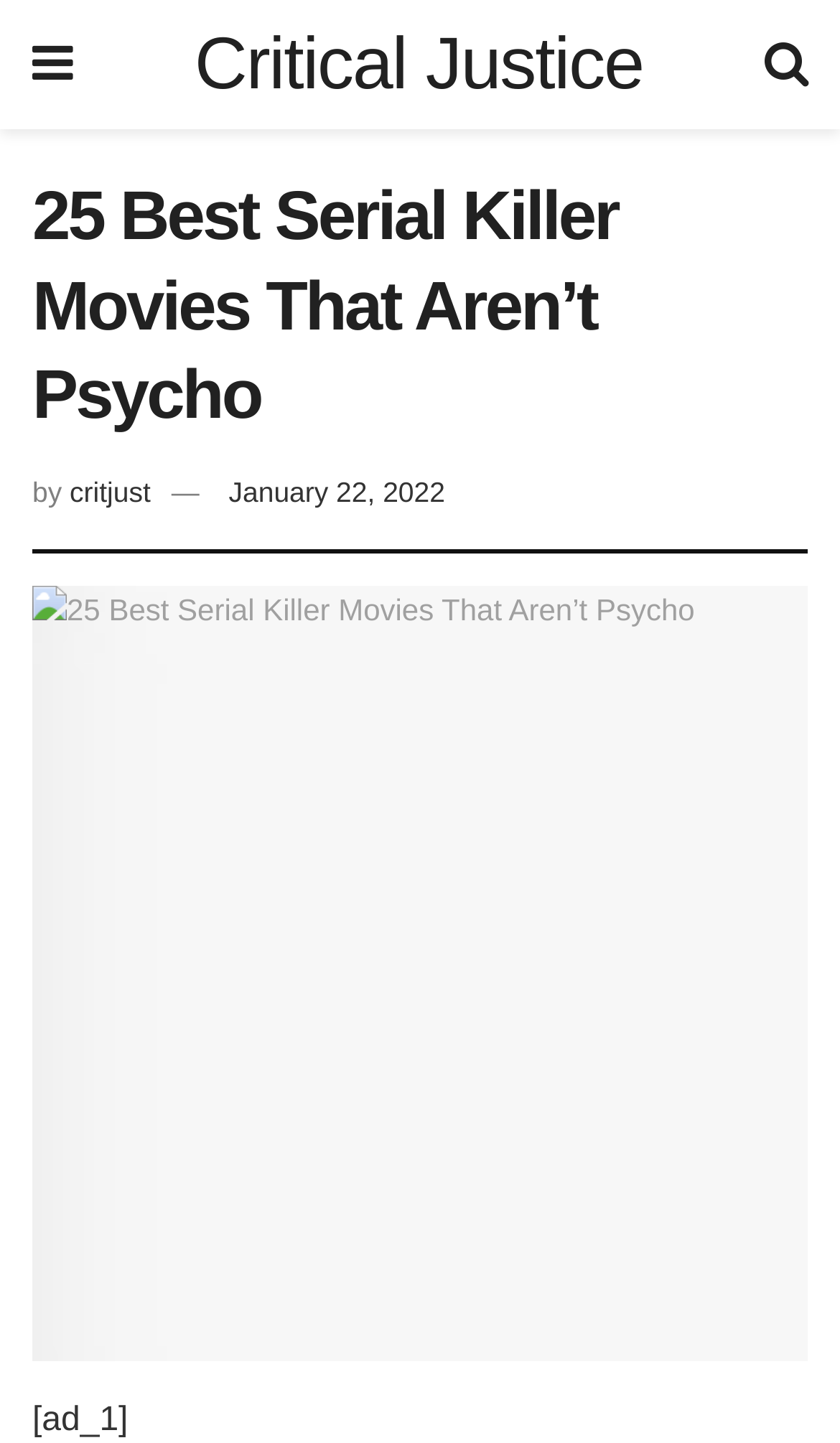Look at the image and answer the question in detail:
Is the article part of a series?

The presence of a link with the same text as the title, '25 Best Serial Killer Movies That Aren’t Psycho', suggests that the article is part of a series, and the link may lead to a list of similar articles.